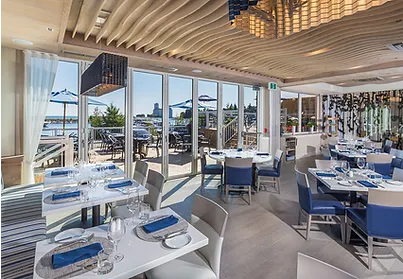What is the purpose of the large windows?
Using the image, respond with a single word or phrase.

To provide a view